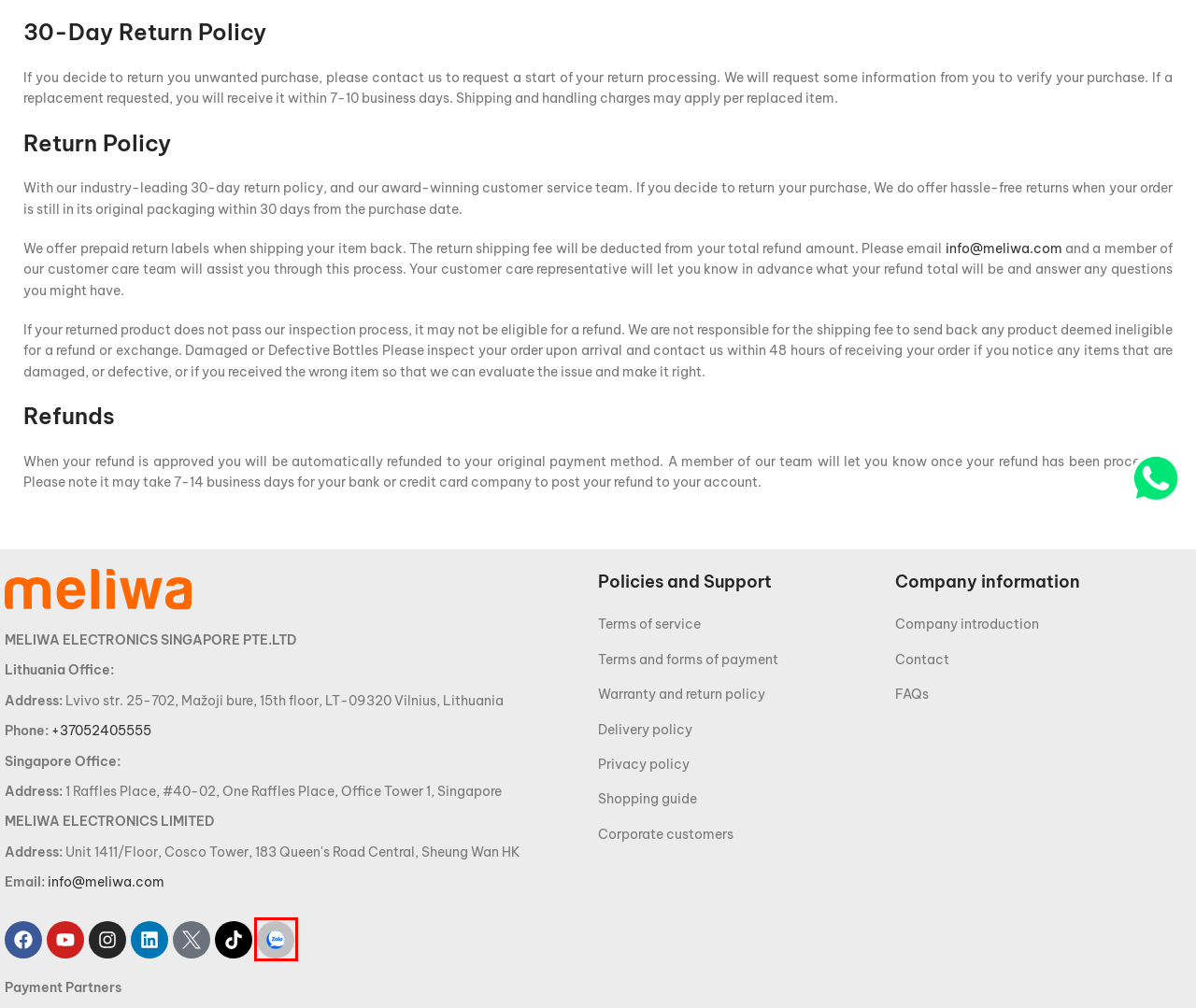You have a screenshot of a webpage with a red bounding box around an element. Choose the best matching webpage description that would appear after clicking the highlighted element. Here are the candidates:
A. Terms and forms of payment | Meliwa
B. Zalo - Nhắn Gửi Yêu Thương (Nhắn tin thoại - Trò chuyện nhóm ...)
C. A frequently asked questions about Meliwa
D. Privacy Policy | Meliwa
E. Corporate customers | Meliwa
F. Delivery policy | Meliwa
G. General Terms of Service | Meliwa
H. Guide to shopping on the website | Meliwa

B